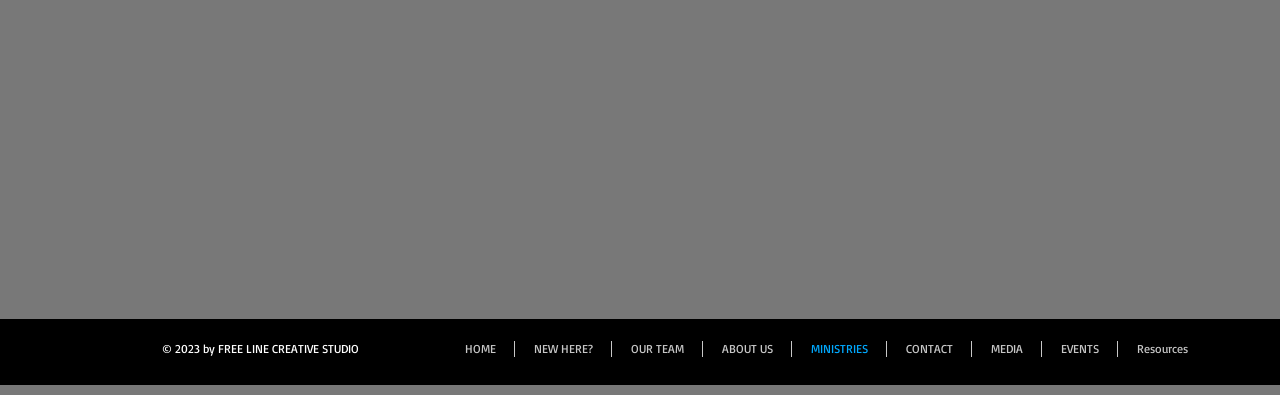Answer the following query with a single word or phrase:
Is there a link to a page about the website's team?

Yes